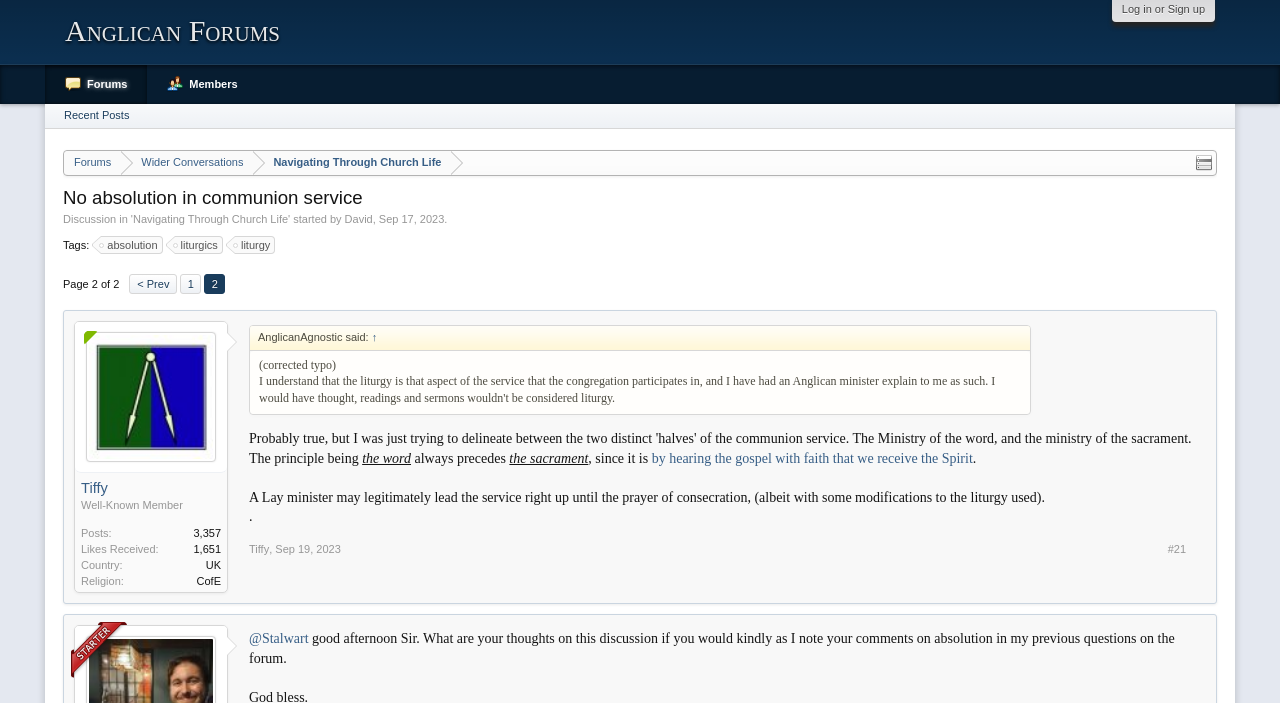Kindly determine the bounding box coordinates of the area that needs to be clicked to fulfill this instruction: "Check David's information".

[0.063, 0.801, 0.173, 0.828]